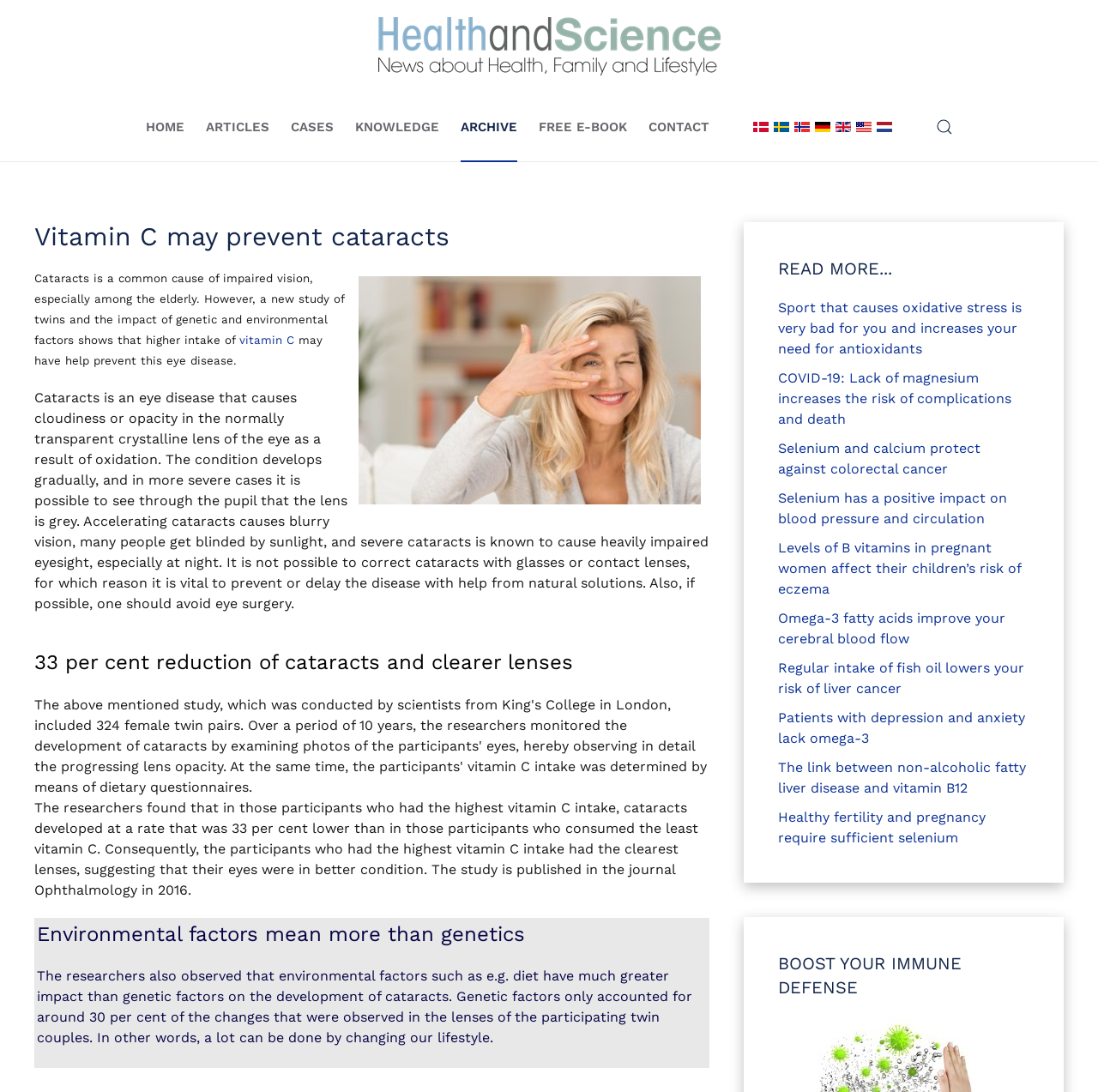Identify the bounding box coordinates necessary to click and complete the given instruction: "Read more about vitamin C preventing cataracts".

[0.031, 0.203, 0.646, 0.229]